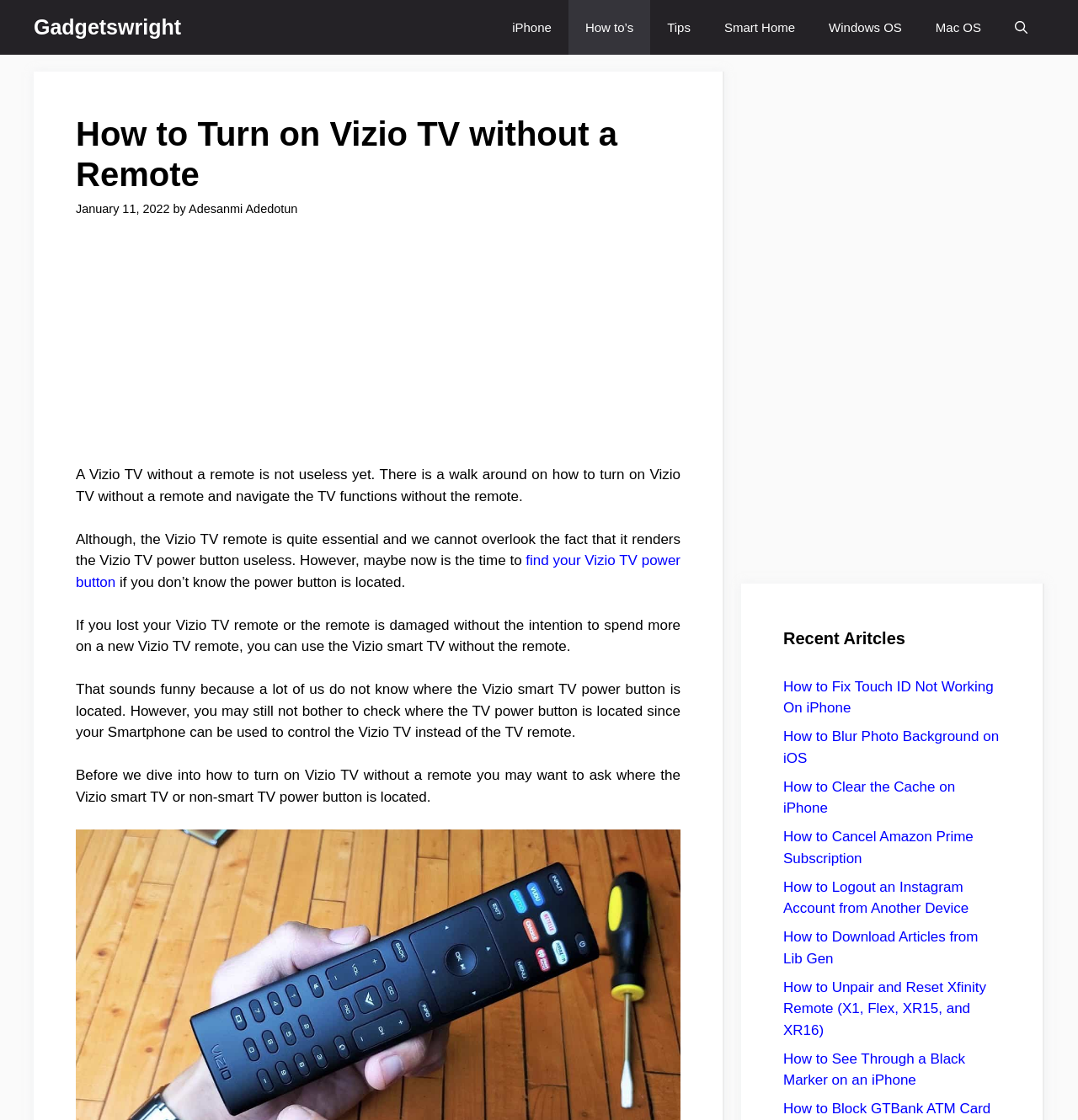Based on the provided description, "Windows OS", find the bounding box of the corresponding UI element in the screenshot.

[0.753, 0.0, 0.852, 0.049]